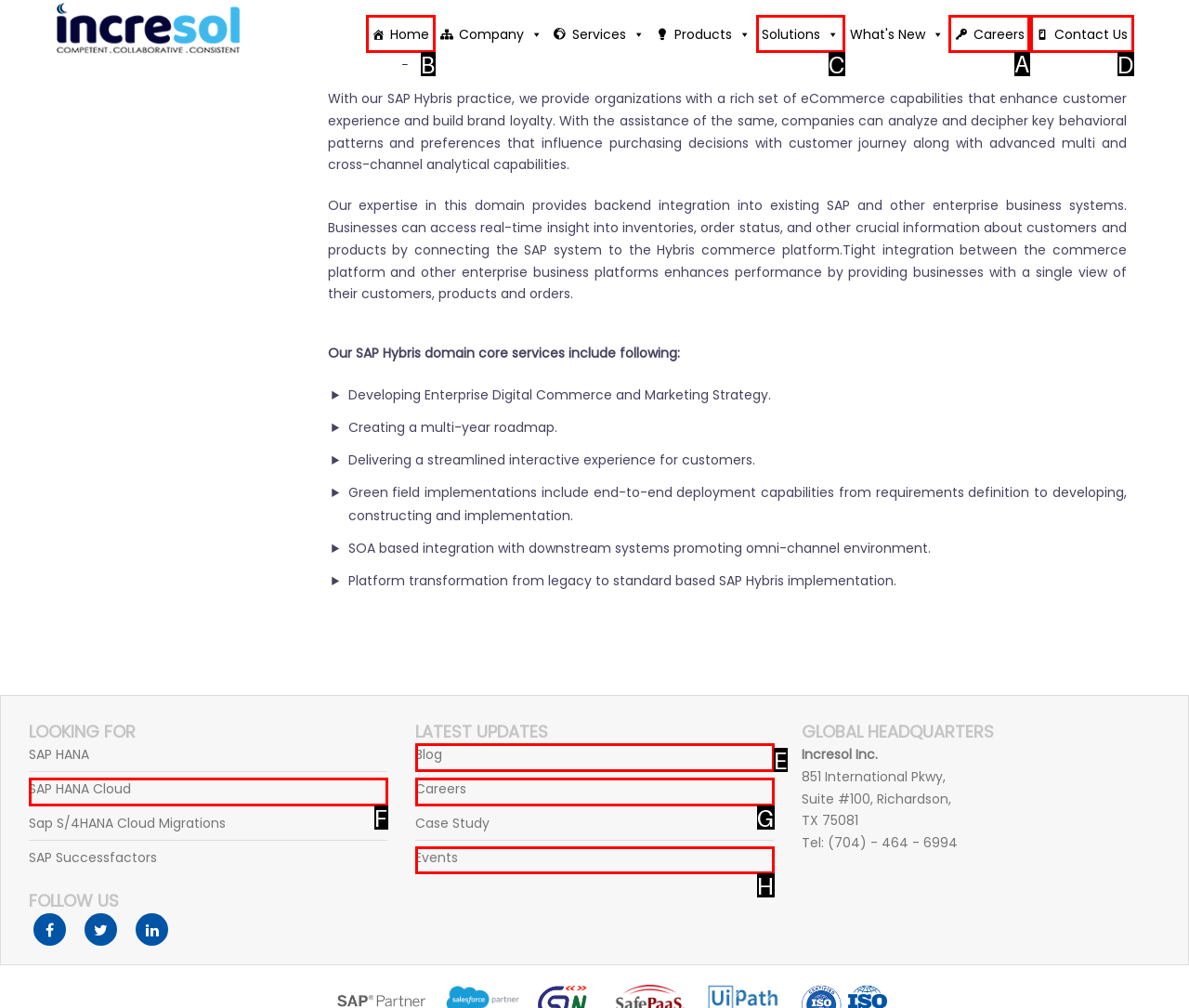Identify the correct HTML element to click for the task: Go to Careers. Provide the letter of your choice.

A